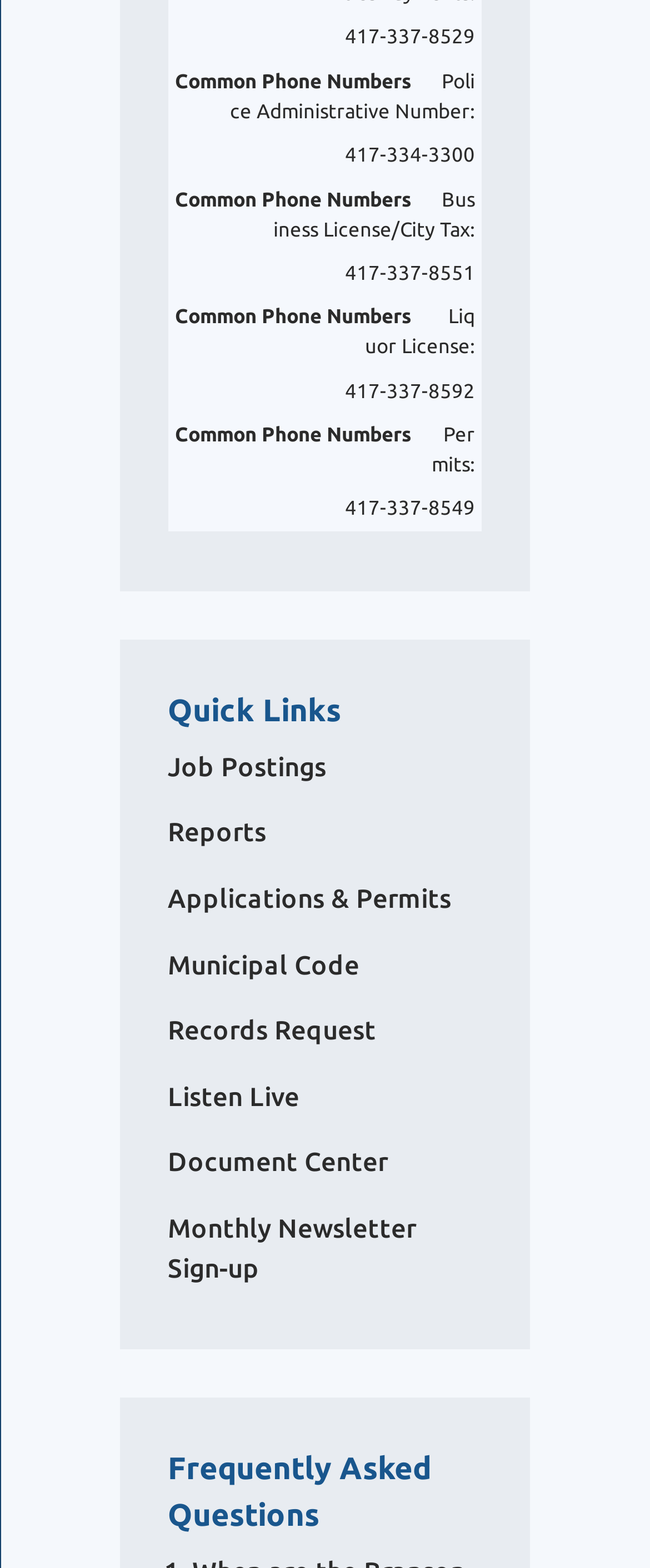Please find the bounding box coordinates of the clickable region needed to complete the following instruction: "Sign up for the Monthly Newsletter". The bounding box coordinates must consist of four float numbers between 0 and 1, i.e., [left, top, right, bottom].

[0.258, 0.773, 0.64, 0.818]